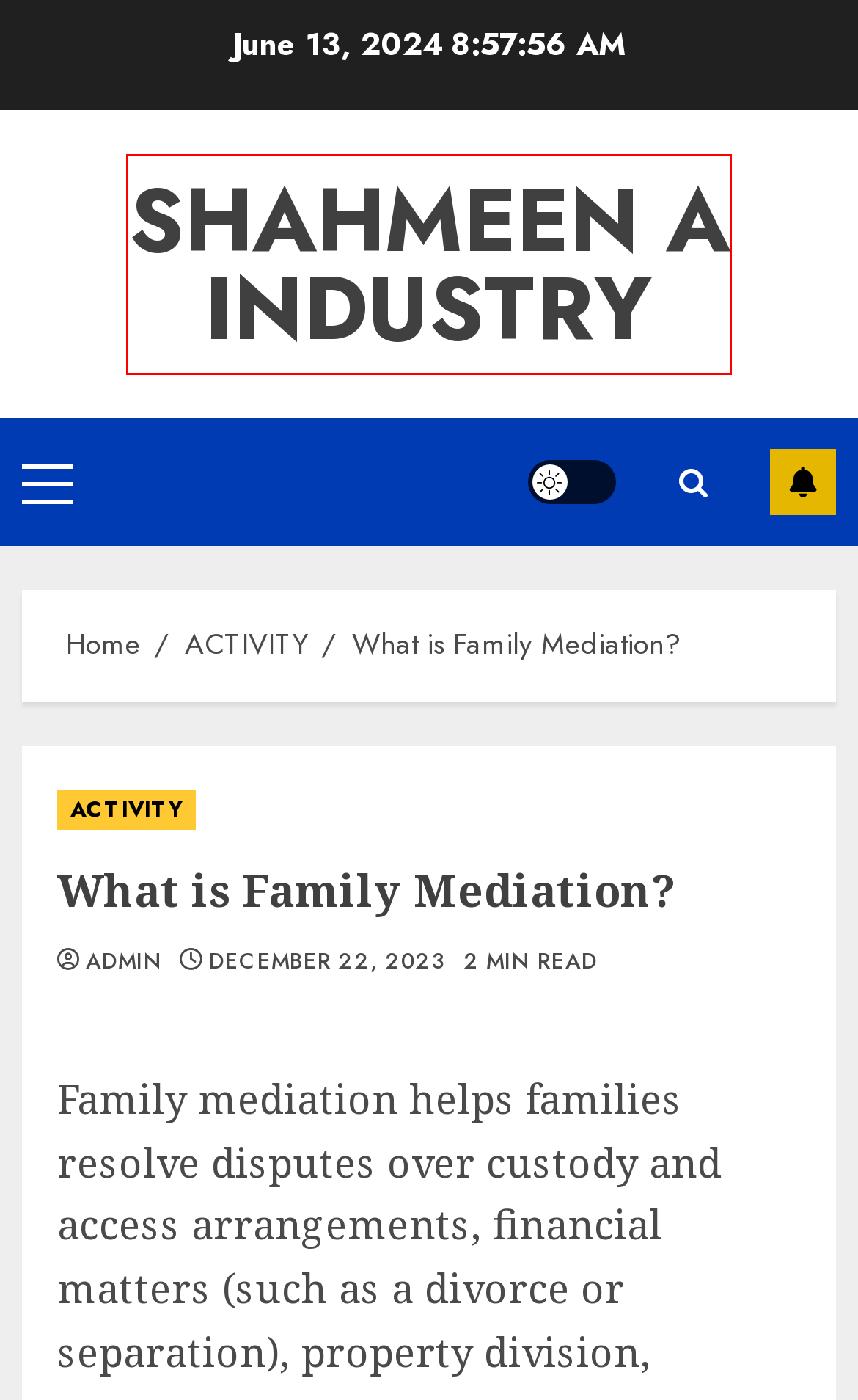You have a screenshot of a webpage with a red bounding box around an element. Identify the webpage description that best fits the new page that appears after clicking the selected element in the red bounding box. Here are the candidates:
A. Unveiling the Healing Touch: Osteopathy in Dubai
B. shahmeen a industry
C. ACTIVITY - shahmeen a industry
D. Mobile - shahmeen a industry
E. Pharma Shopping Leads to Significant Savings for Healthcare Organizations
F. How to - shahmeen a industry
G. Un Élément Essentiel pour un Environnement de Travail Productif
H. Lakes Family Mediation Service Stoke

B